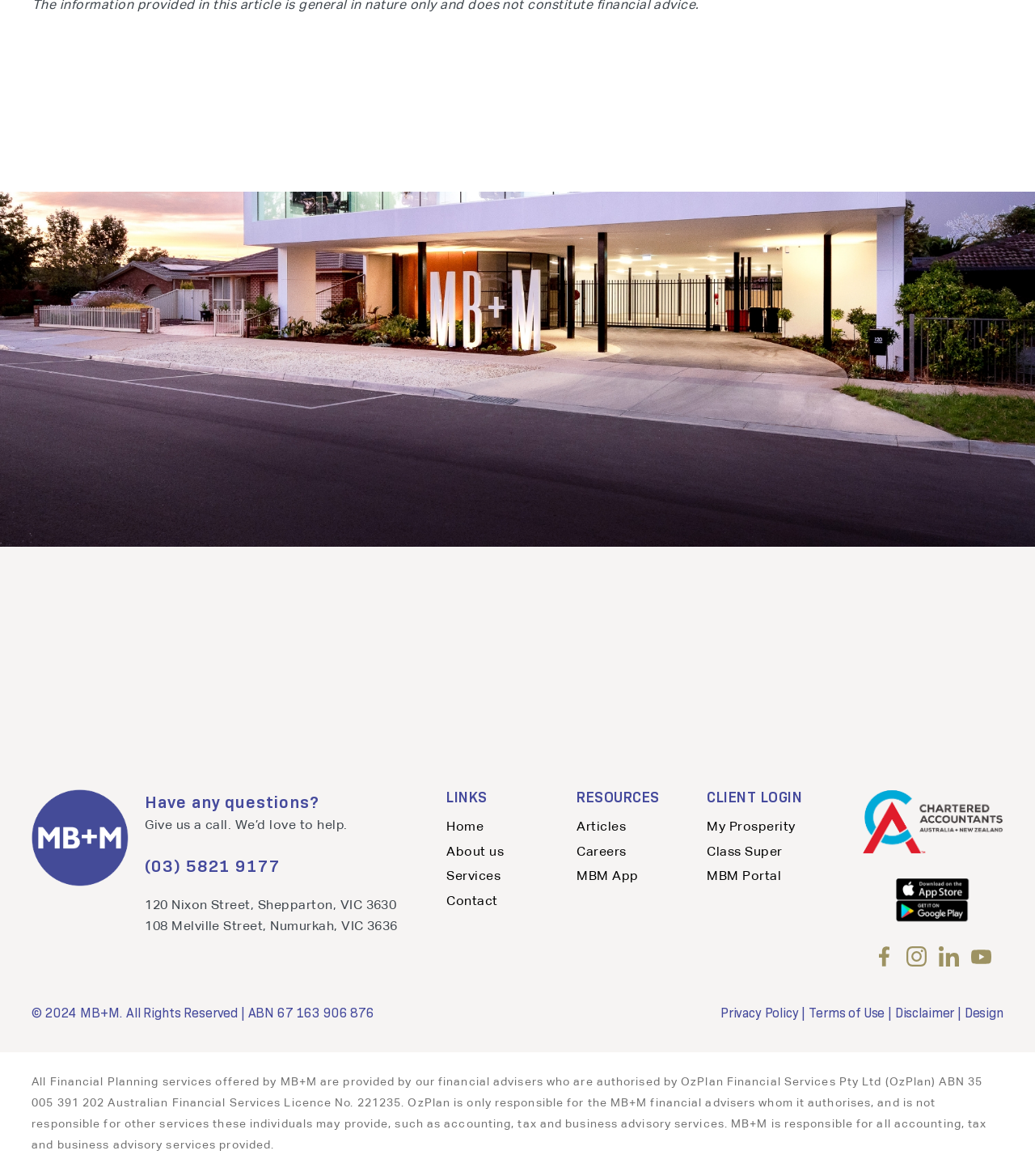Please pinpoint the bounding box coordinates for the region I should click to adhere to this instruction: "Click the 'MB+M logo' link".

[0.031, 0.671, 0.124, 0.843]